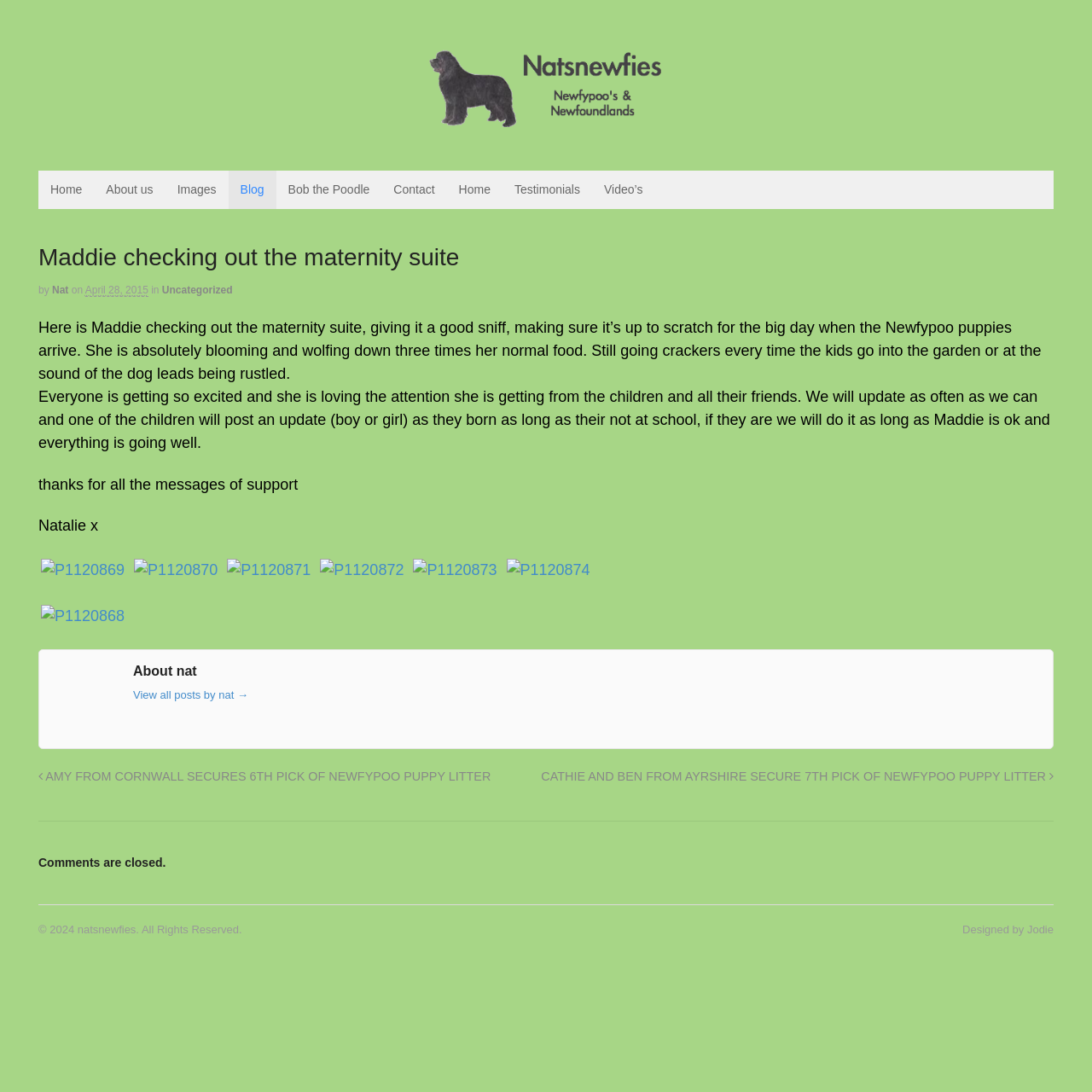Who is the author of the article?
Using the details shown in the screenshot, provide a comprehensive answer to the question.

The article mentions 'by Nat' which implies that the author of the article is Nat.